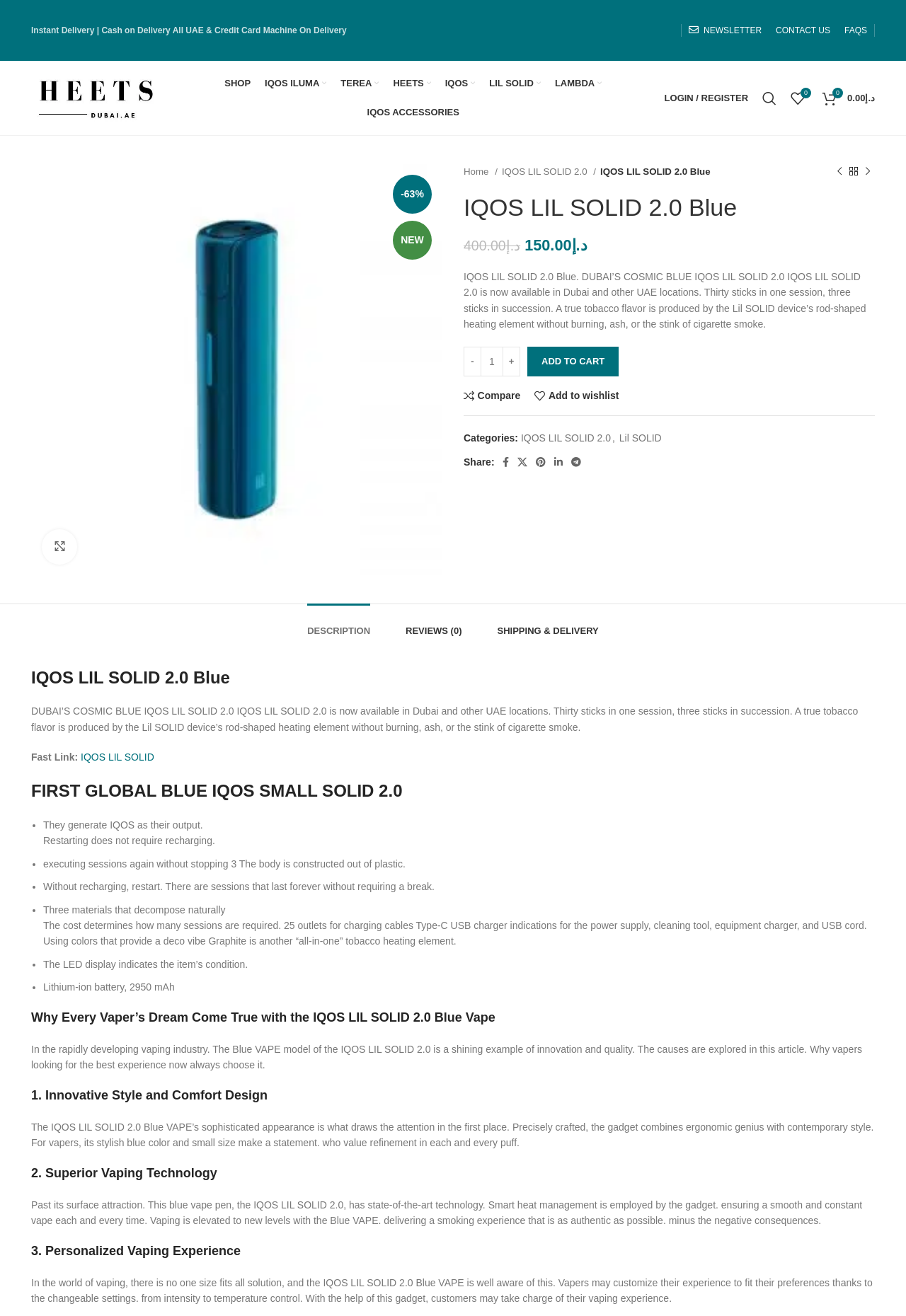What is the price of the product?
Give a single word or phrase as your answer by examining the image.

د.إ150.00